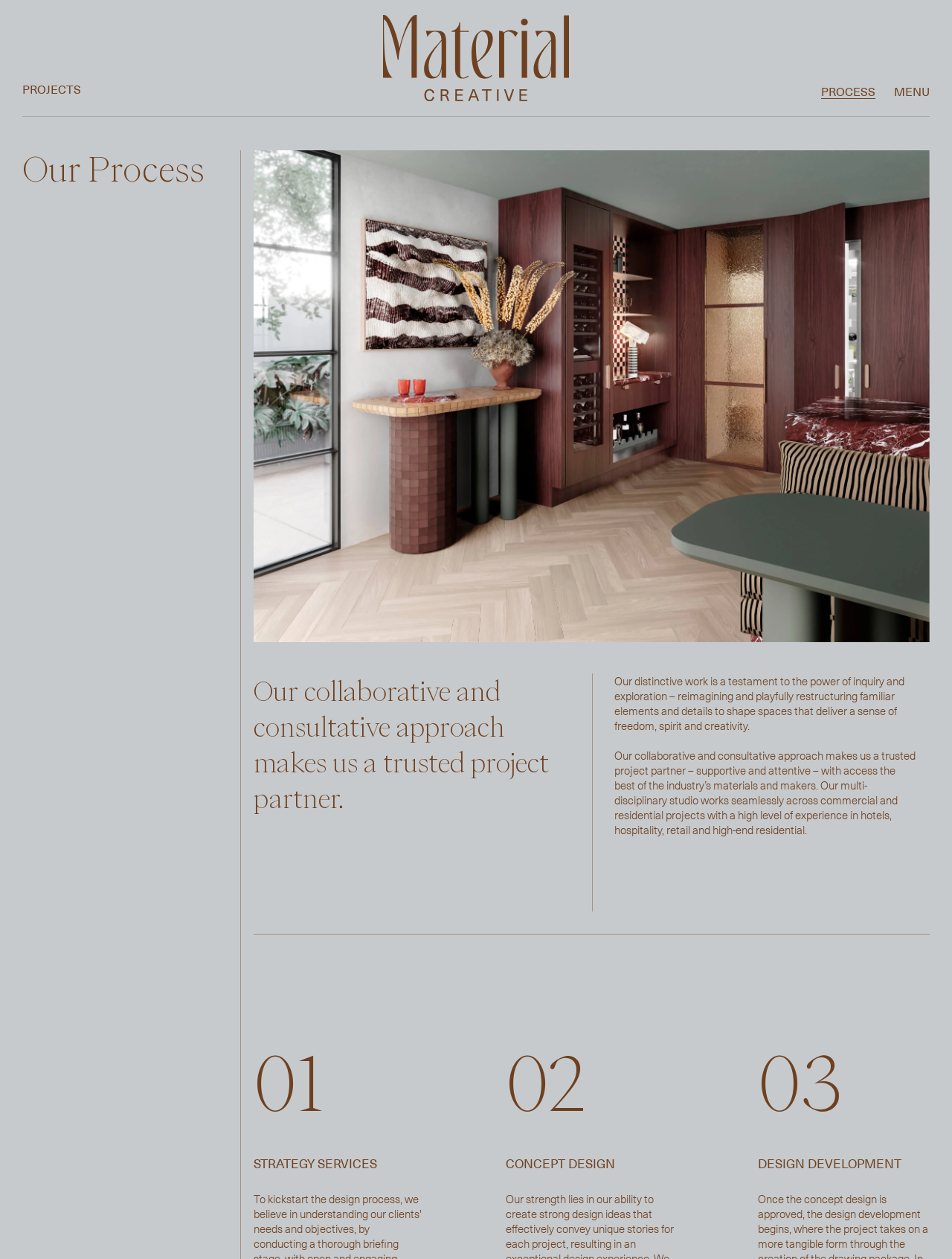What type of projects does the company work on?
Answer with a single word or short phrase according to what you see in the image.

Commercial and residential